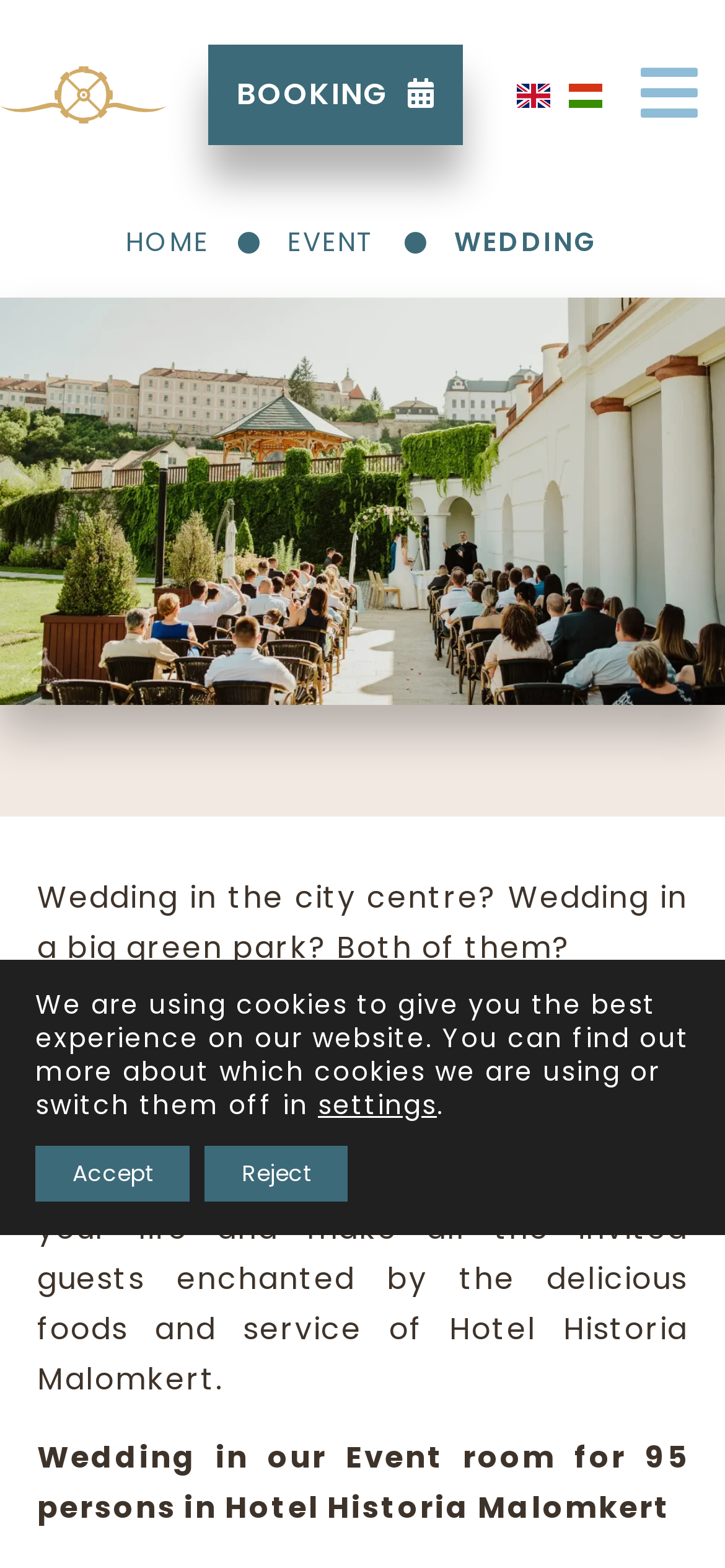Find and indicate the bounding box coordinates of the region you should select to follow the given instruction: "Select the 'English' language".

[0.7, 0.051, 0.772, 0.077]